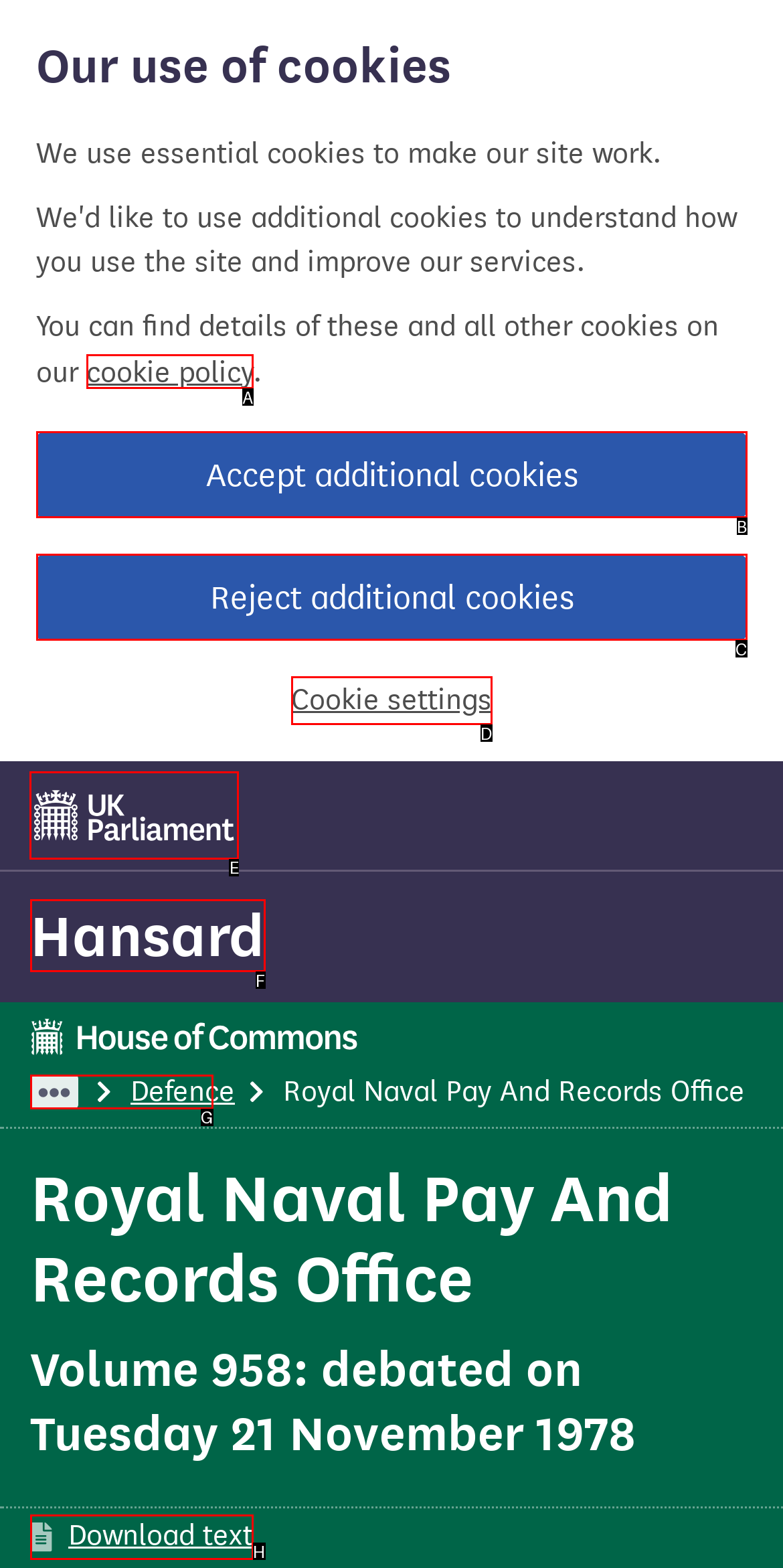Find the correct option to complete this instruction: go to UK Parliament. Reply with the corresponding letter.

E